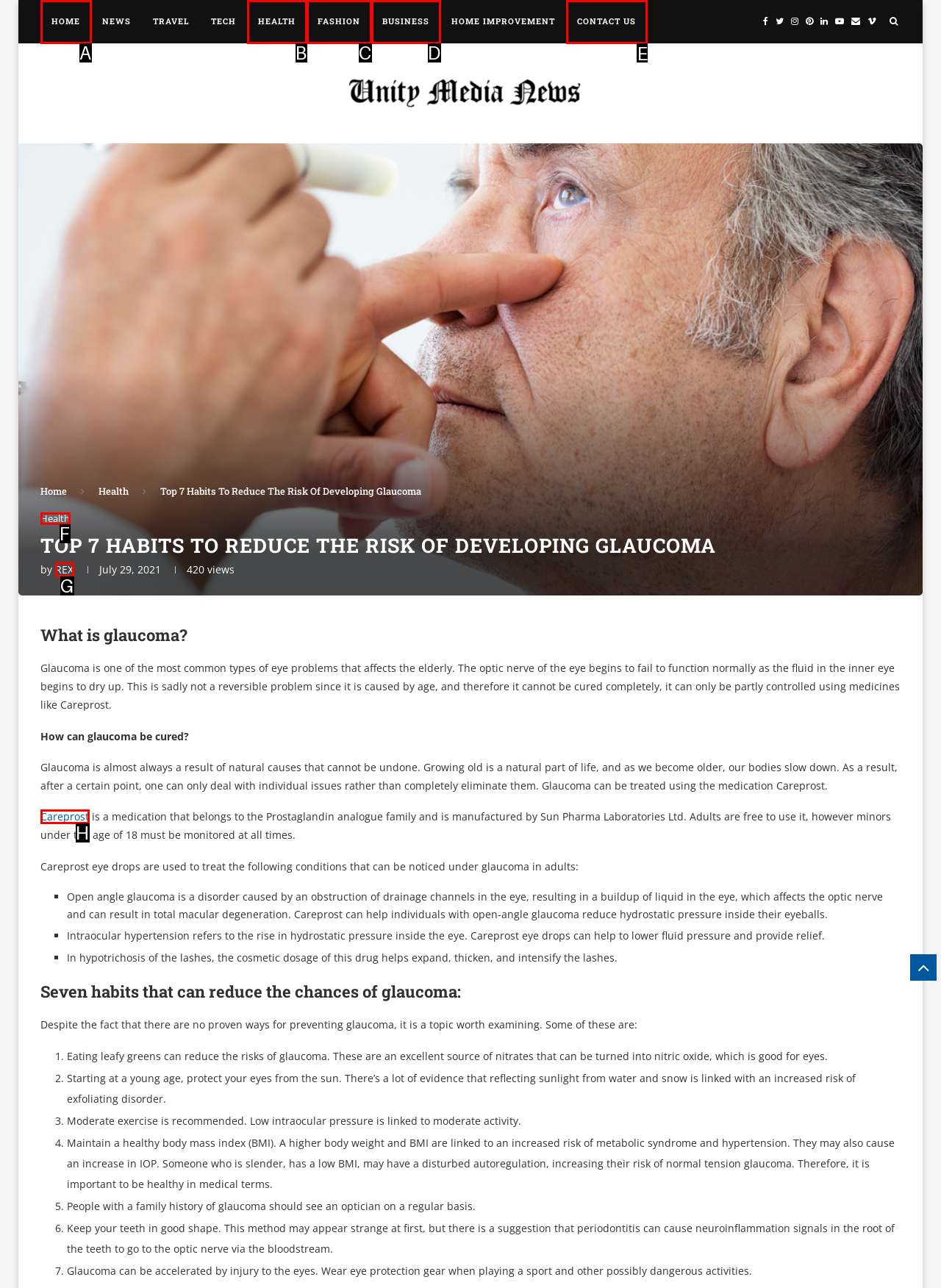Choose the HTML element that should be clicked to achieve this task: Click on the 'CONTACT US' link
Respond with the letter of the correct choice.

E